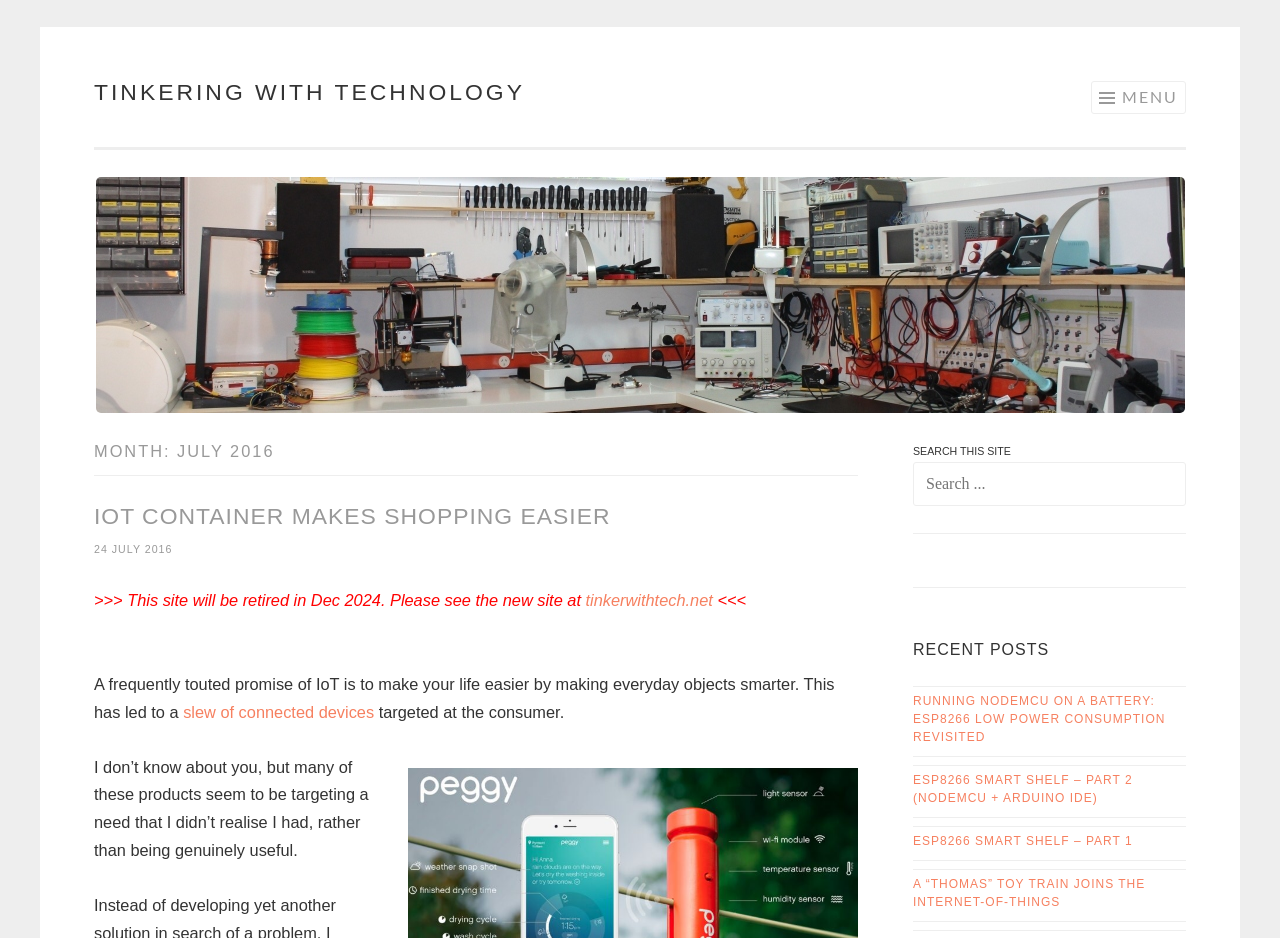What is the new website mentioned in the notice?
Could you answer the question in a detailed manner, providing as much information as possible?

The notice mentions that the current website will be retired in Dec 2024 and provides a link to the new website, which is 'tinkerwithtech.net'.